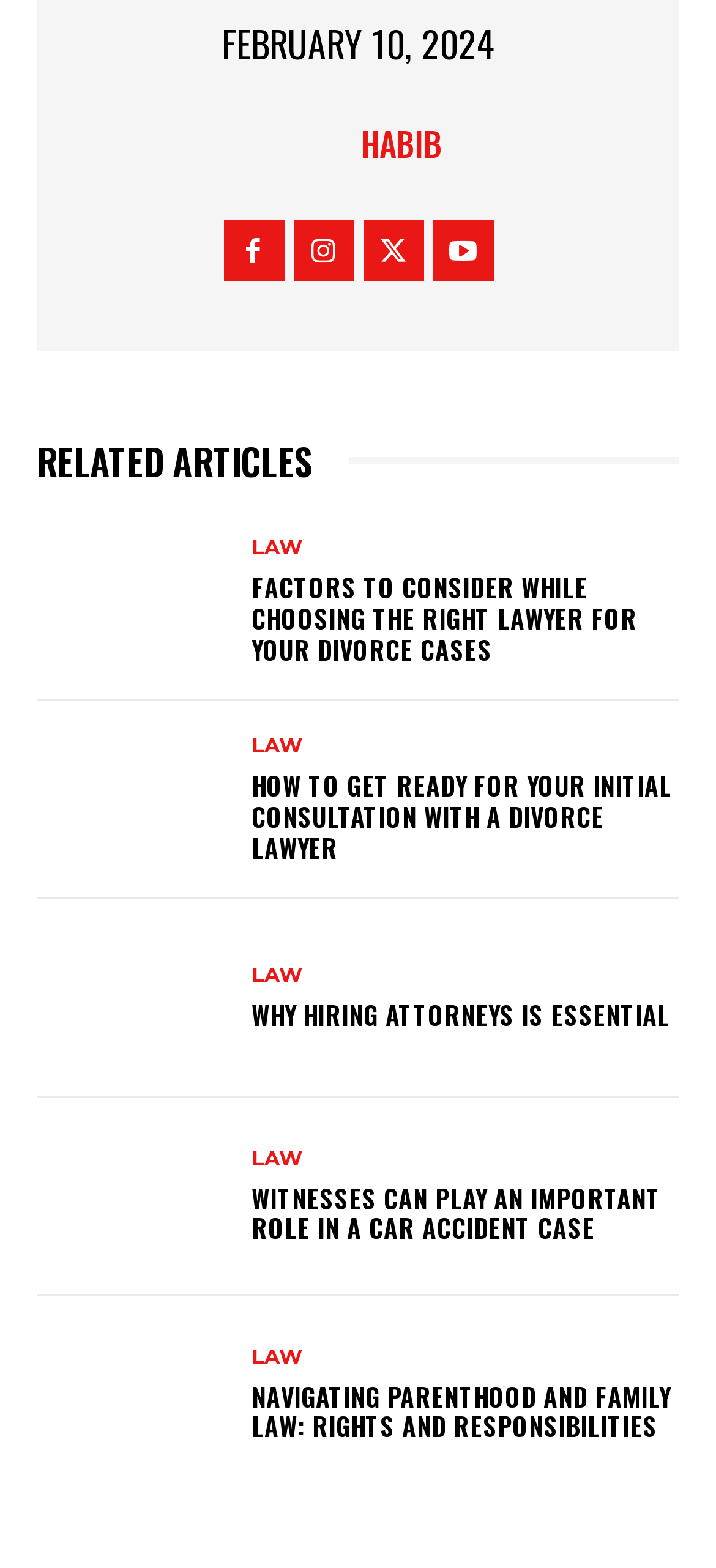Determine the bounding box coordinates of the clickable region to execute the instruction: "Click on the 'HABIB' link". The coordinates should be four float numbers between 0 and 1, denoted as [left, top, right, bottom].

[0.376, 0.068, 0.504, 0.114]